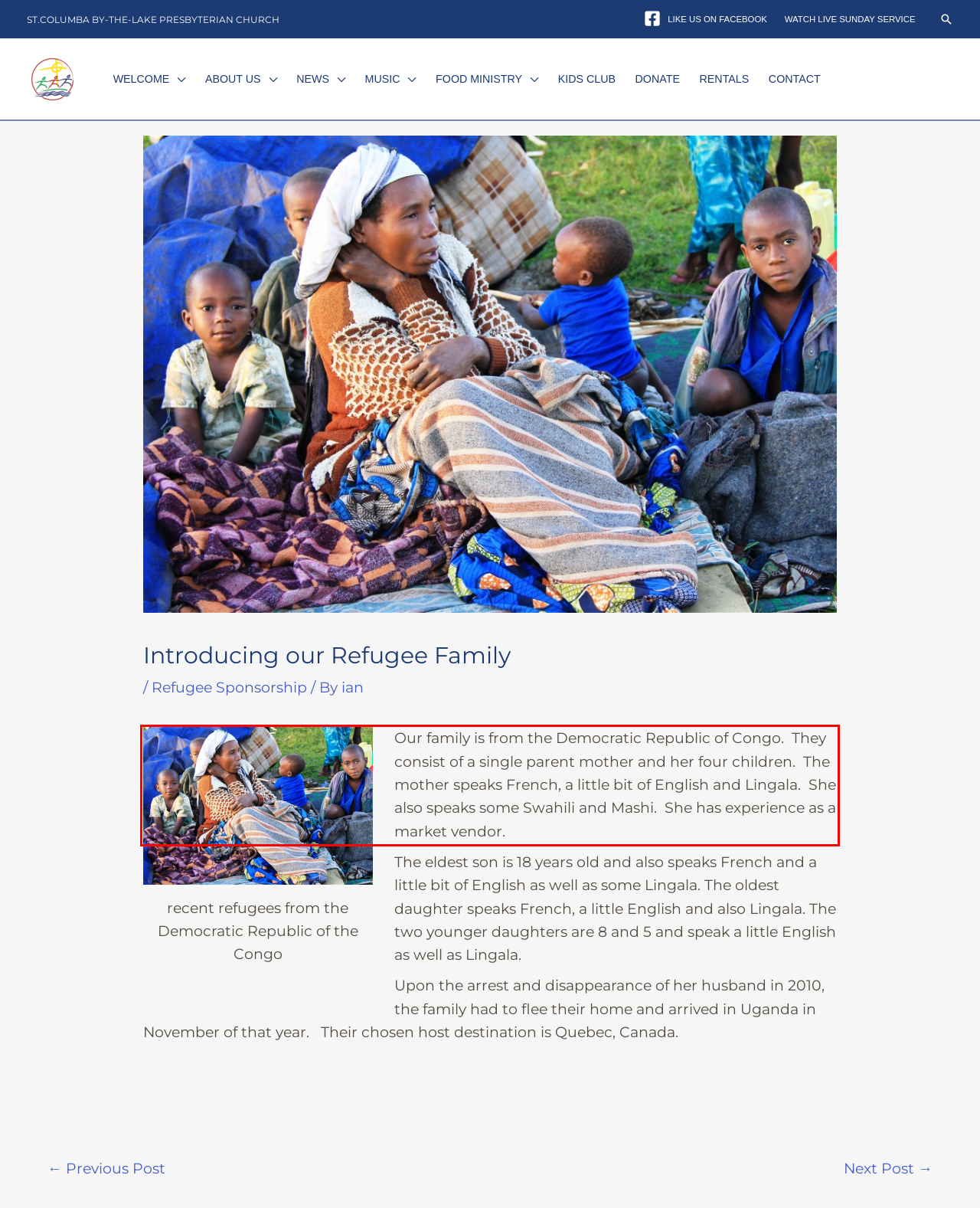You have a screenshot of a webpage with a red bounding box. Use OCR to generate the text contained within this red rectangle.

Our family is from the Democratic Republic of Congo. They consist of a single parent mother and her four children. The mother speaks French, a little bit of English and Lingala. She also speaks some Swahili and Mashi. She has experience as a market vendor.